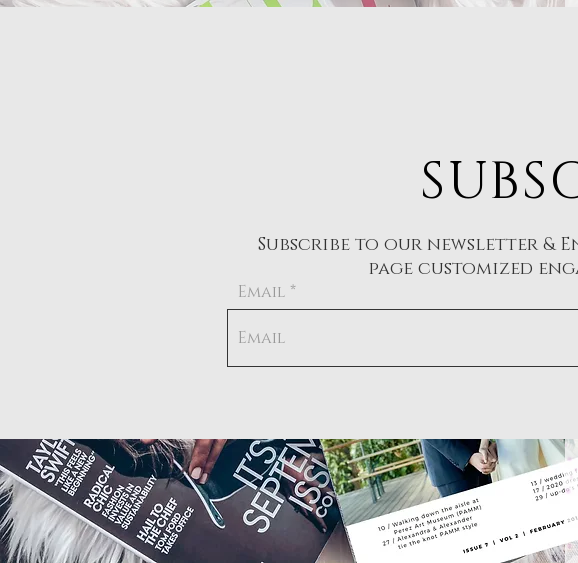What is the purpose of the magazine display?
Provide a well-explained and detailed answer to the question.

The purpose of the magazine display is to inspire creativity and personalization for special events, as stated in the caption, which emphasizes the importance of making one's occasion unique.